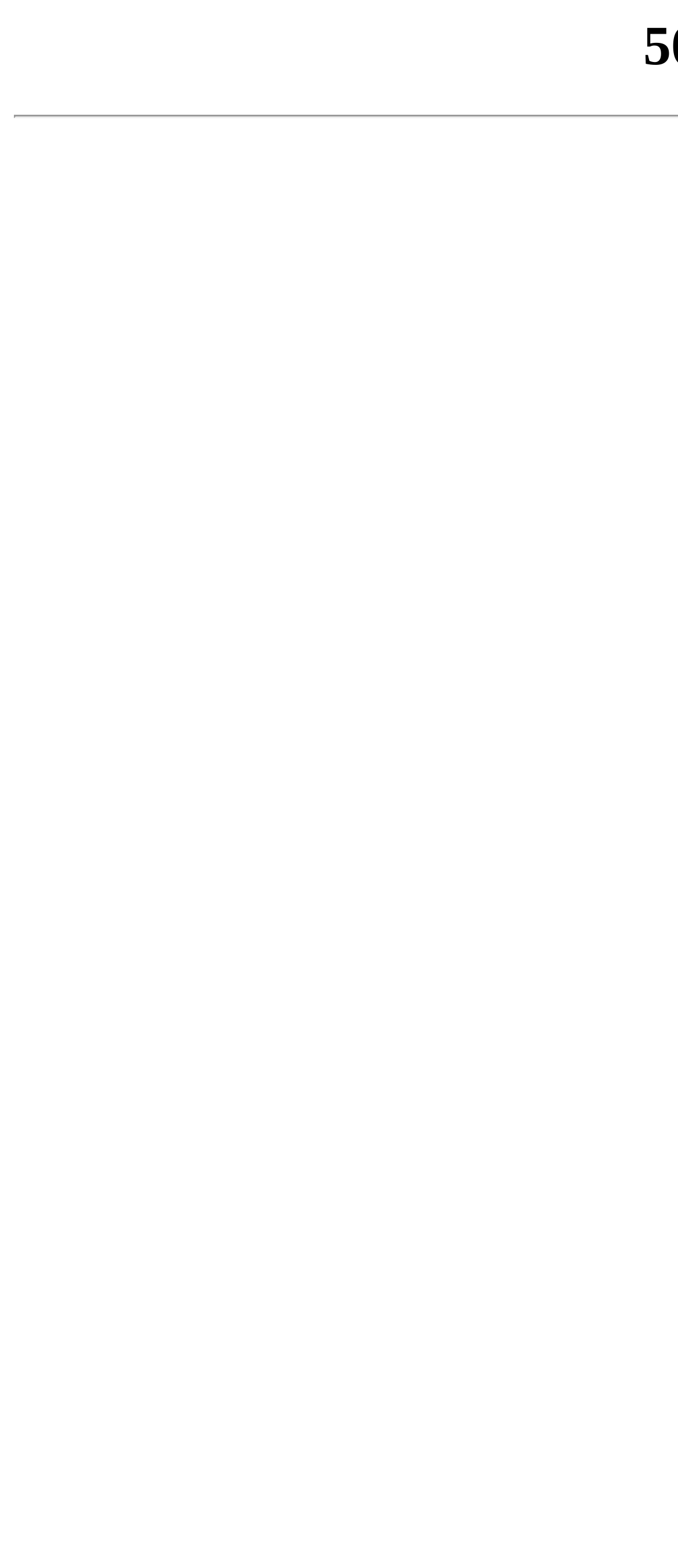Generate the text content of the main heading of the webpage.

502 Bad Gateway